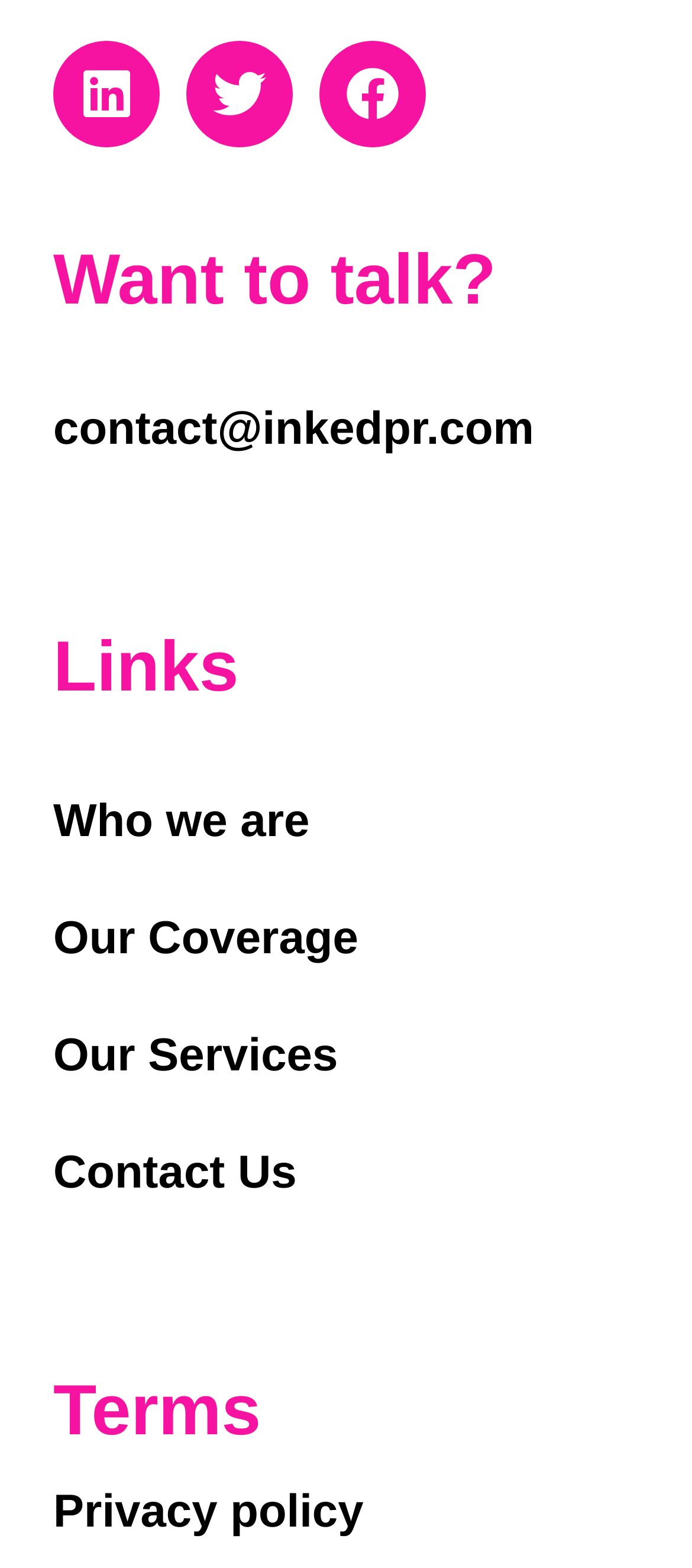Could you specify the bounding box coordinates for the clickable section to complete the following instruction: "Contact via email"?

[0.077, 0.256, 0.772, 0.29]